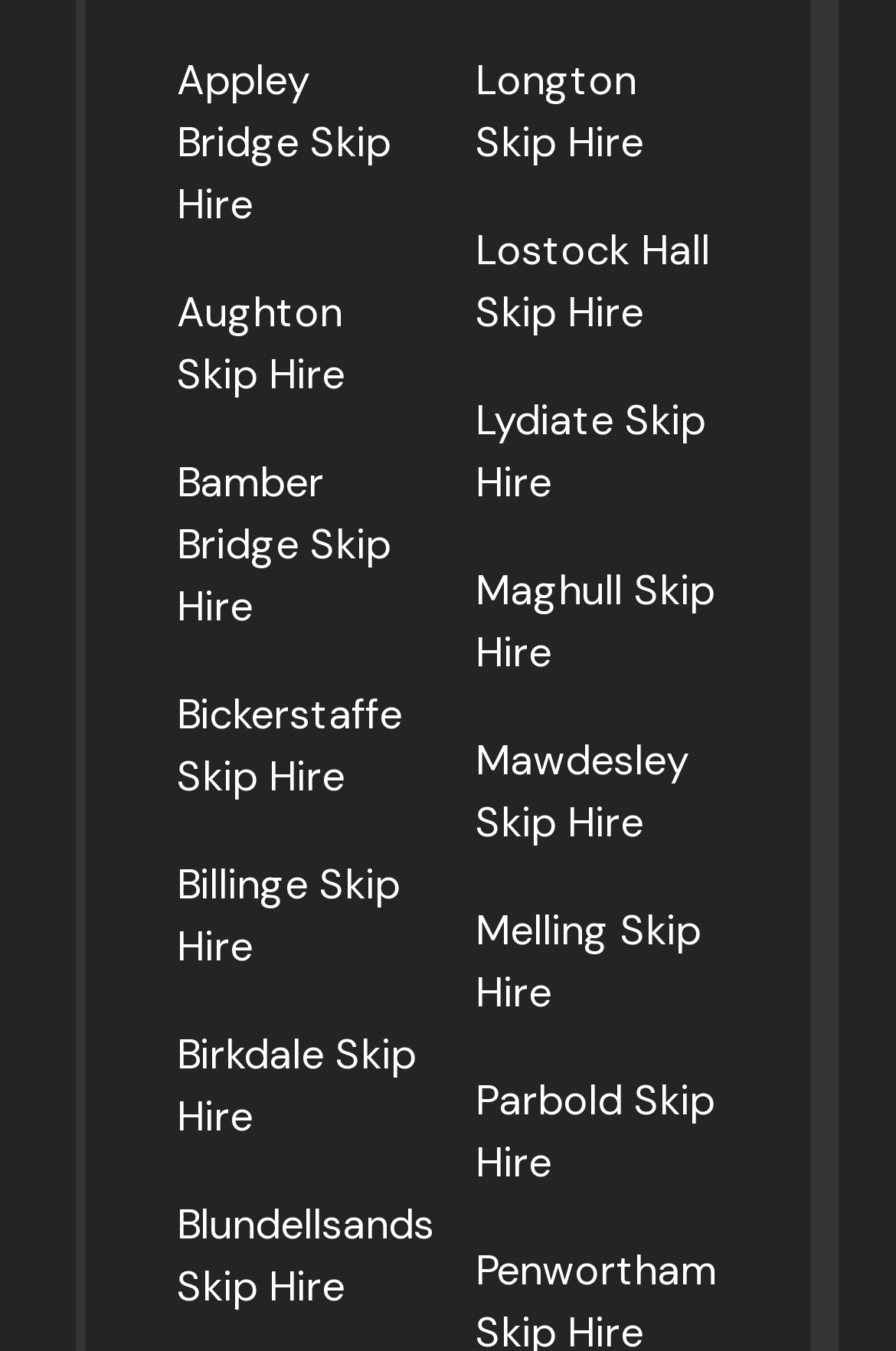Give a concise answer using only one word or phrase for this question:
How many skip hire services are listed on the left side?

6